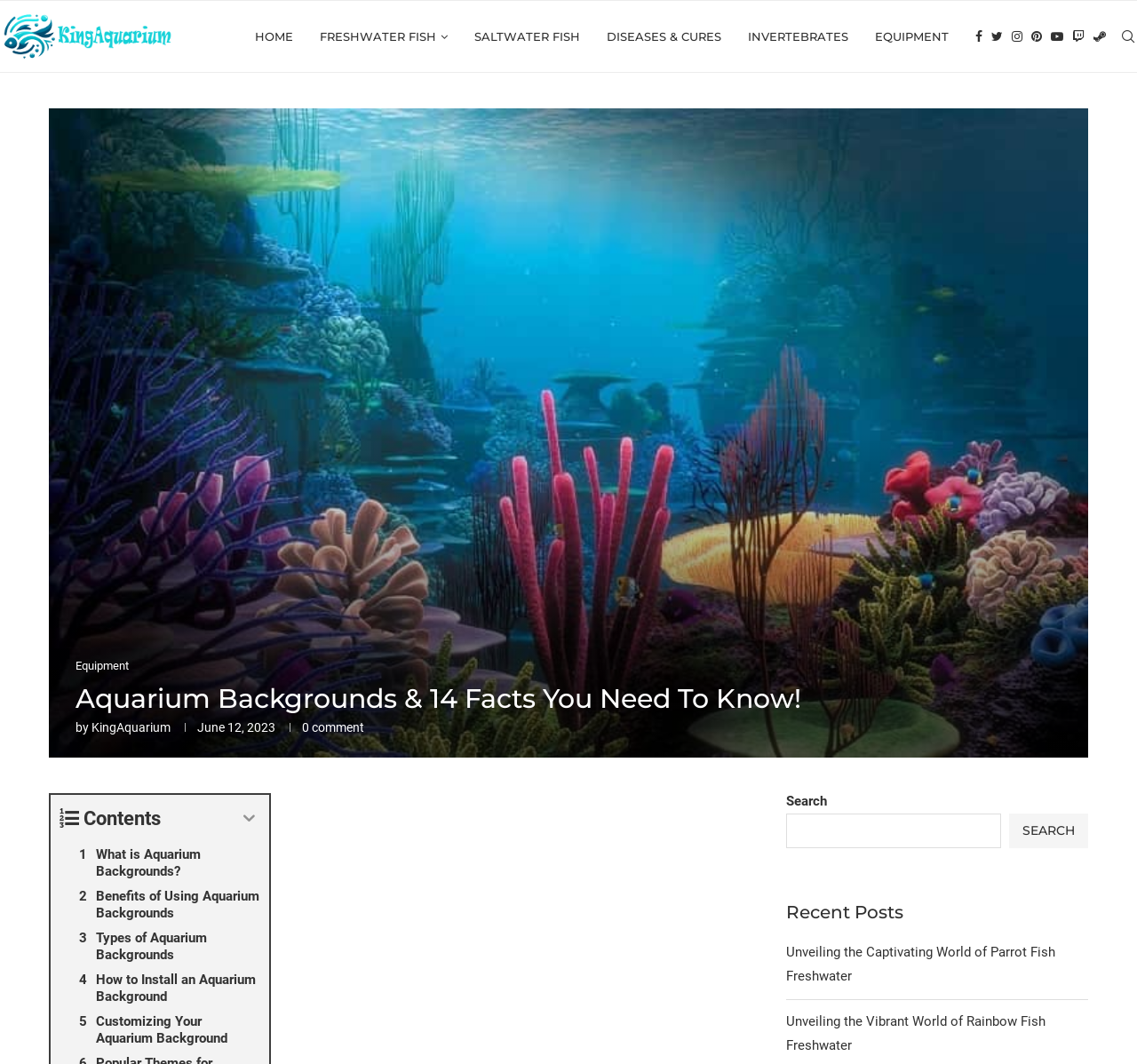Pinpoint the bounding box coordinates of the clickable element to carry out the following instruction: "Read the article about What is Aquarium Backgrounds?."

[0.045, 0.792, 0.237, 0.831]